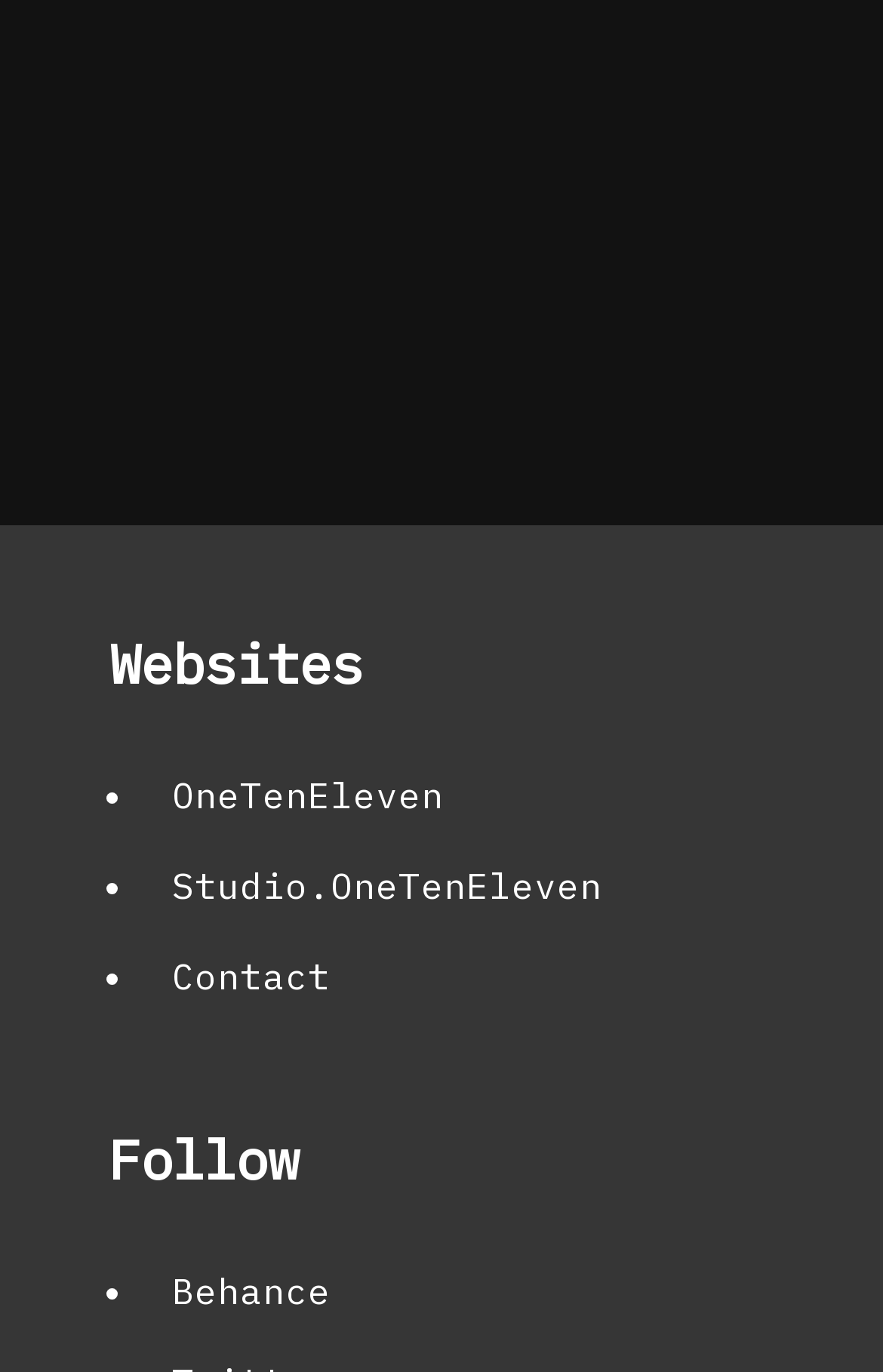Specify the bounding box coordinates of the region I need to click to perform the following instruction: "check out Book category". The coordinates must be four float numbers in the range of 0 to 1, i.e., [left, top, right, bottom].

[0.087, 0.261, 0.19, 0.294]